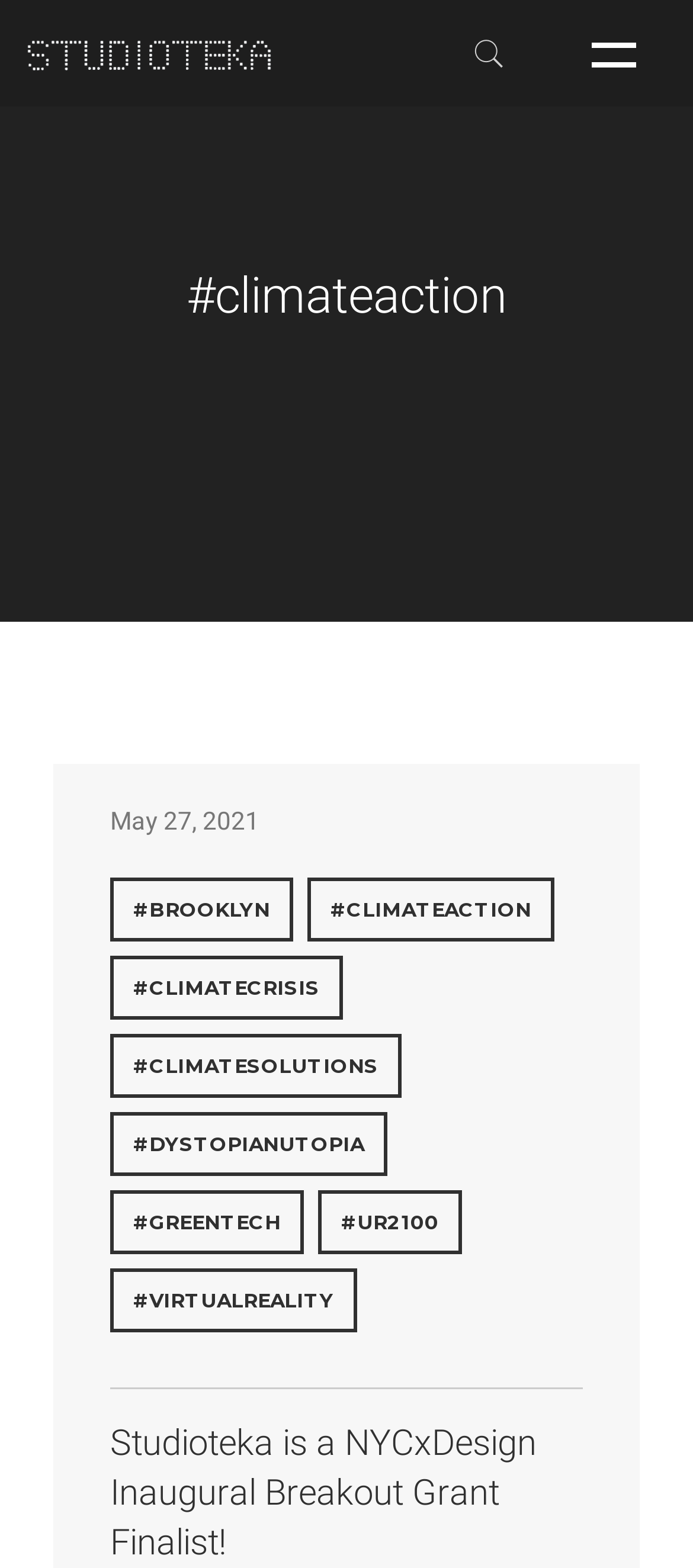Find the bounding box of the element with the following description: "#climatesolutions". The coordinates must be four float numbers between 0 and 1, formatted as [left, top, right, bottom].

[0.159, 0.659, 0.579, 0.7]